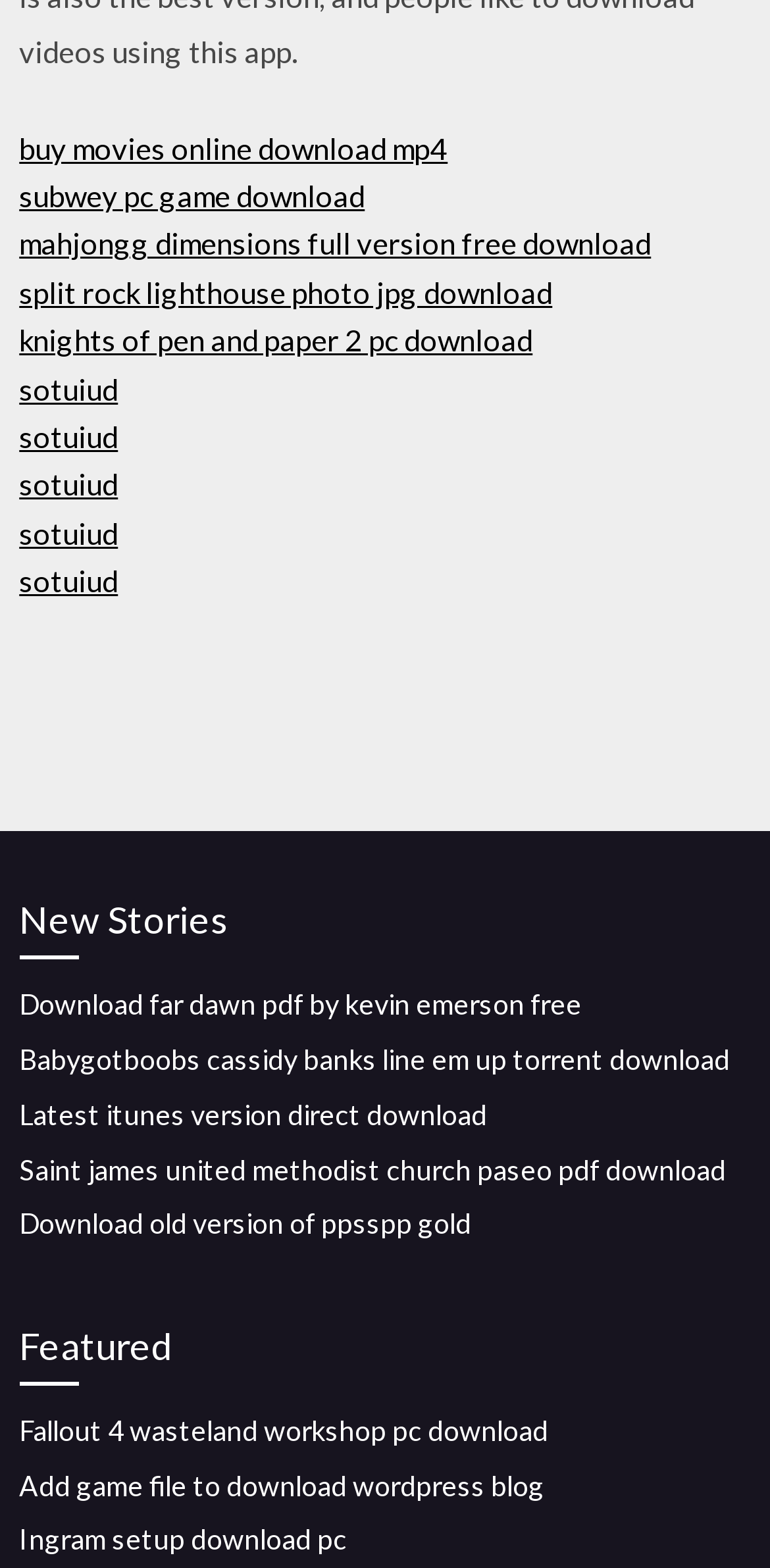Identify the bounding box coordinates of the clickable region required to complete the instruction: "download 'buy movies online download mp4'". The coordinates should be given as four float numbers within the range of 0 and 1, i.e., [left, top, right, bottom].

[0.025, 0.083, 0.581, 0.105]